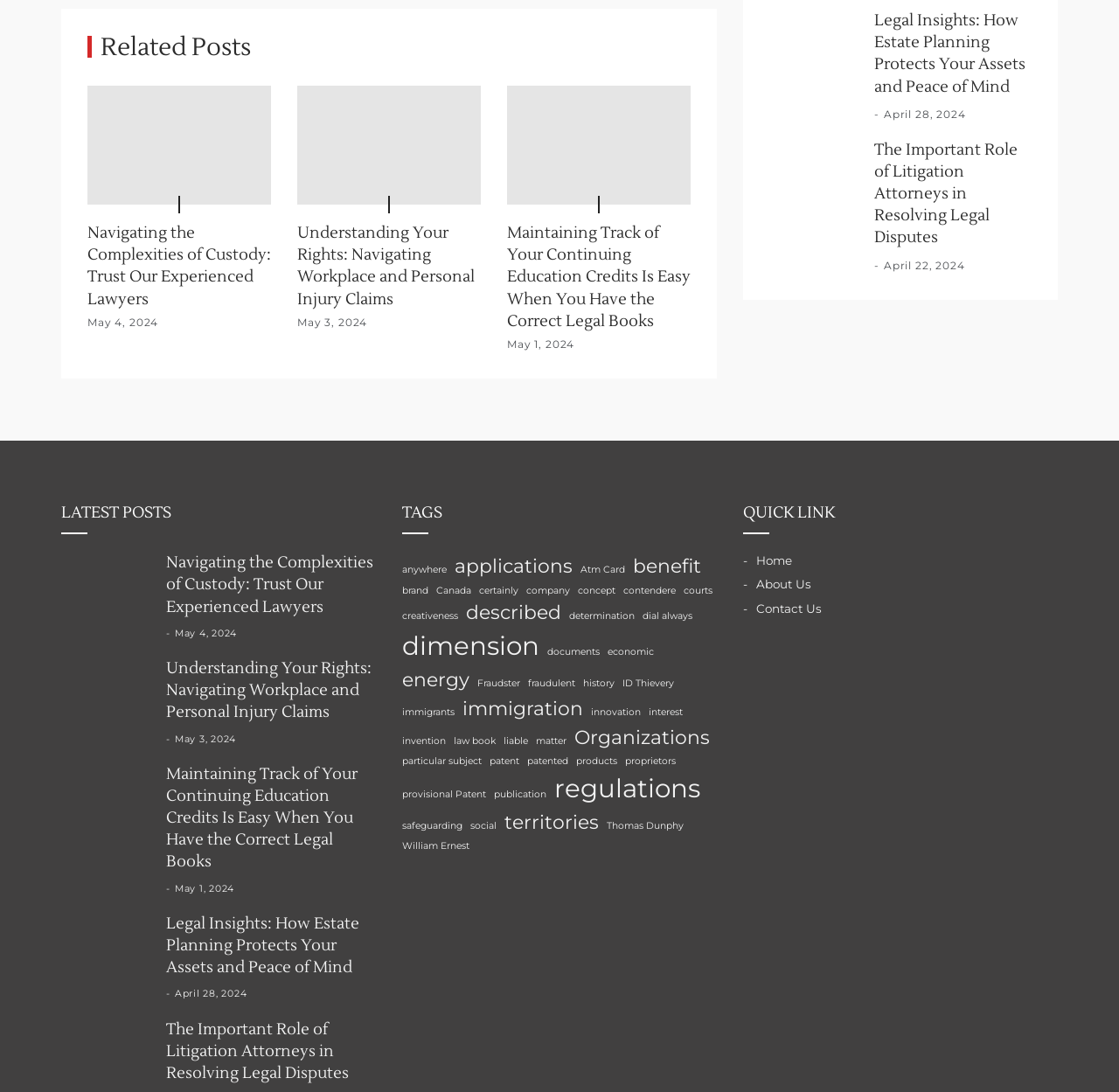Using the image as a reference, answer the following question in as much detail as possible:
How many related posts are there?

I counted the number of related posts under the 'Related Posts' and 'LATEST POSTS' headings, and found a total of 8 related posts.